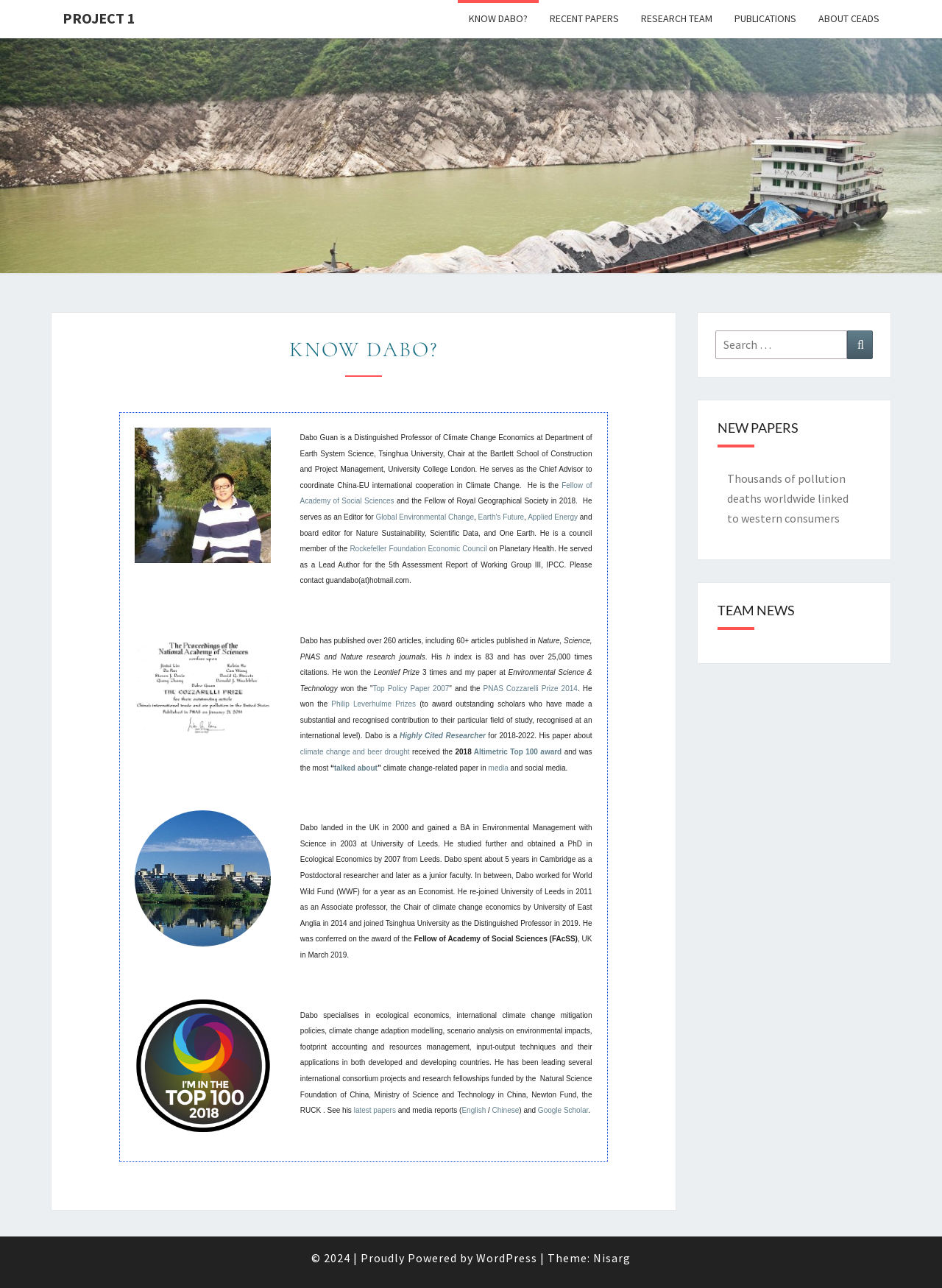Determine the bounding box coordinates of the UI element described below. Use the format (top-left x, top-left y, bottom-right x, bottom-right y) with floating point numbers between 0 and 1: Publications

[0.768, 0.0, 0.857, 0.03]